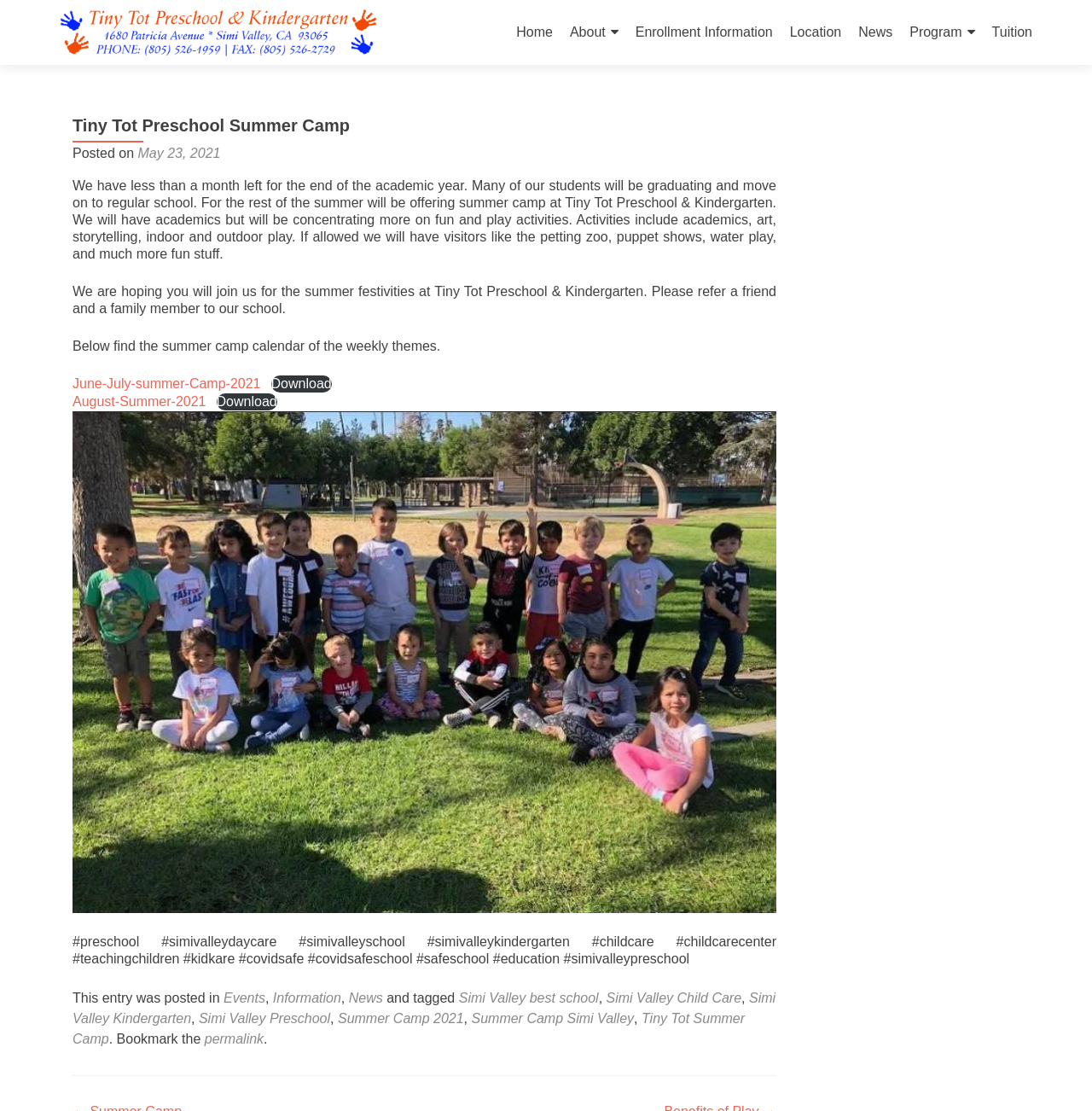Locate the bounding box coordinates for the element described below: "parent_node: Comment name="comment"". The coordinates must be four float values between 0 and 1, formatted as [left, top, right, bottom].

None